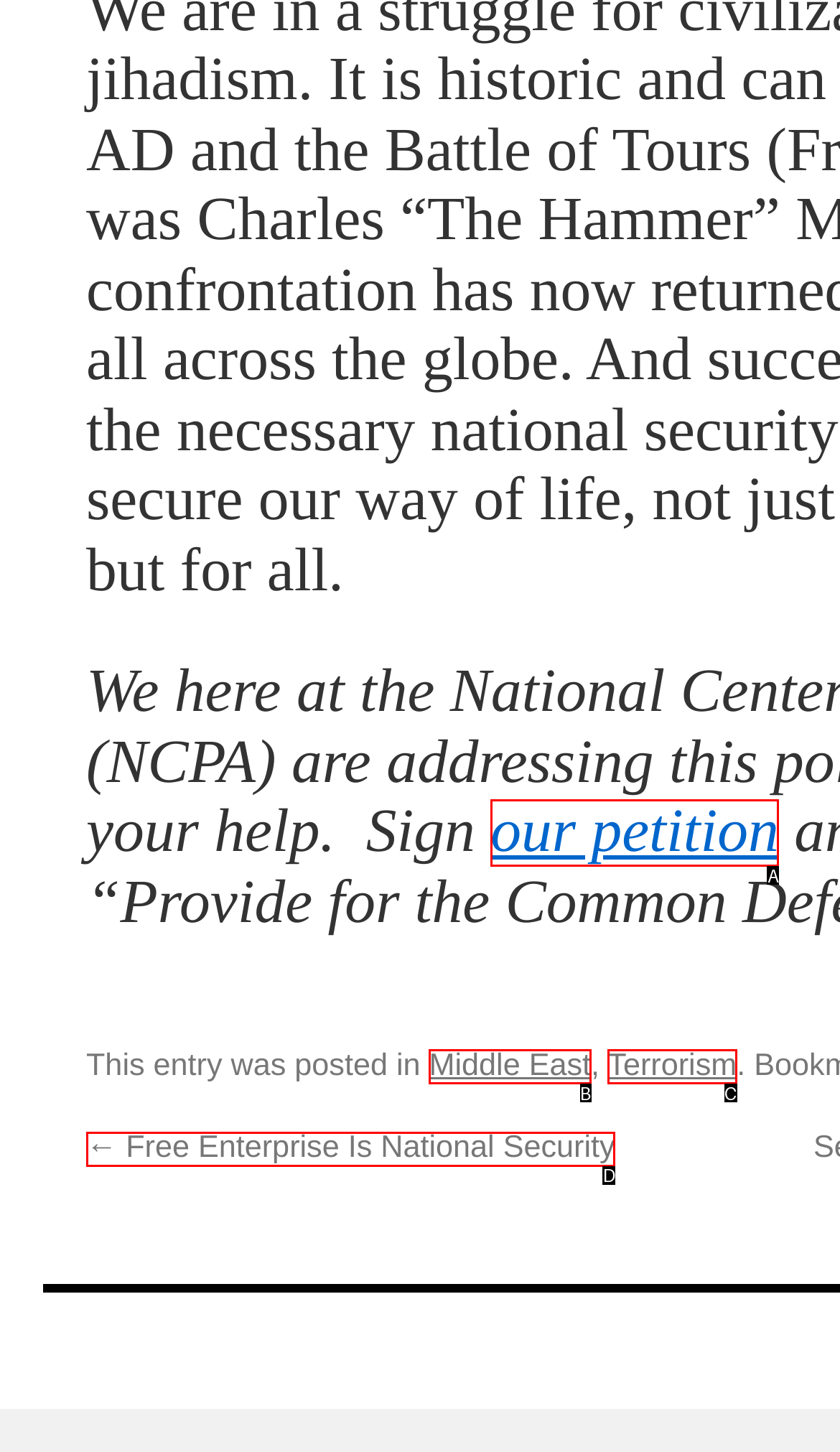Identify which HTML element matches the description: Terrorism. Answer with the correct option's letter.

C